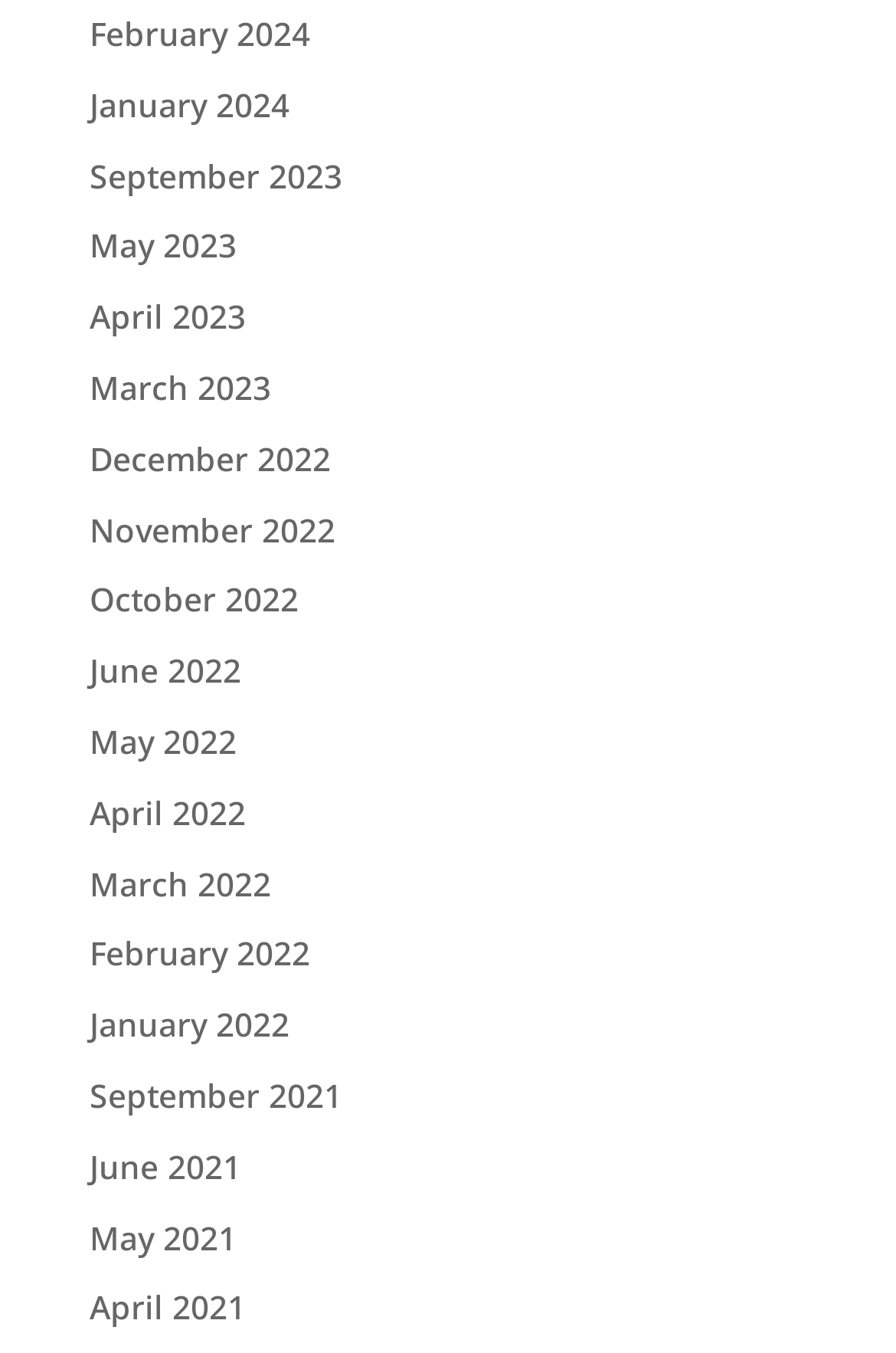Please determine the bounding box coordinates for the element that should be clicked to follow these instructions: "view February 2024".

[0.1, 0.009, 0.346, 0.041]